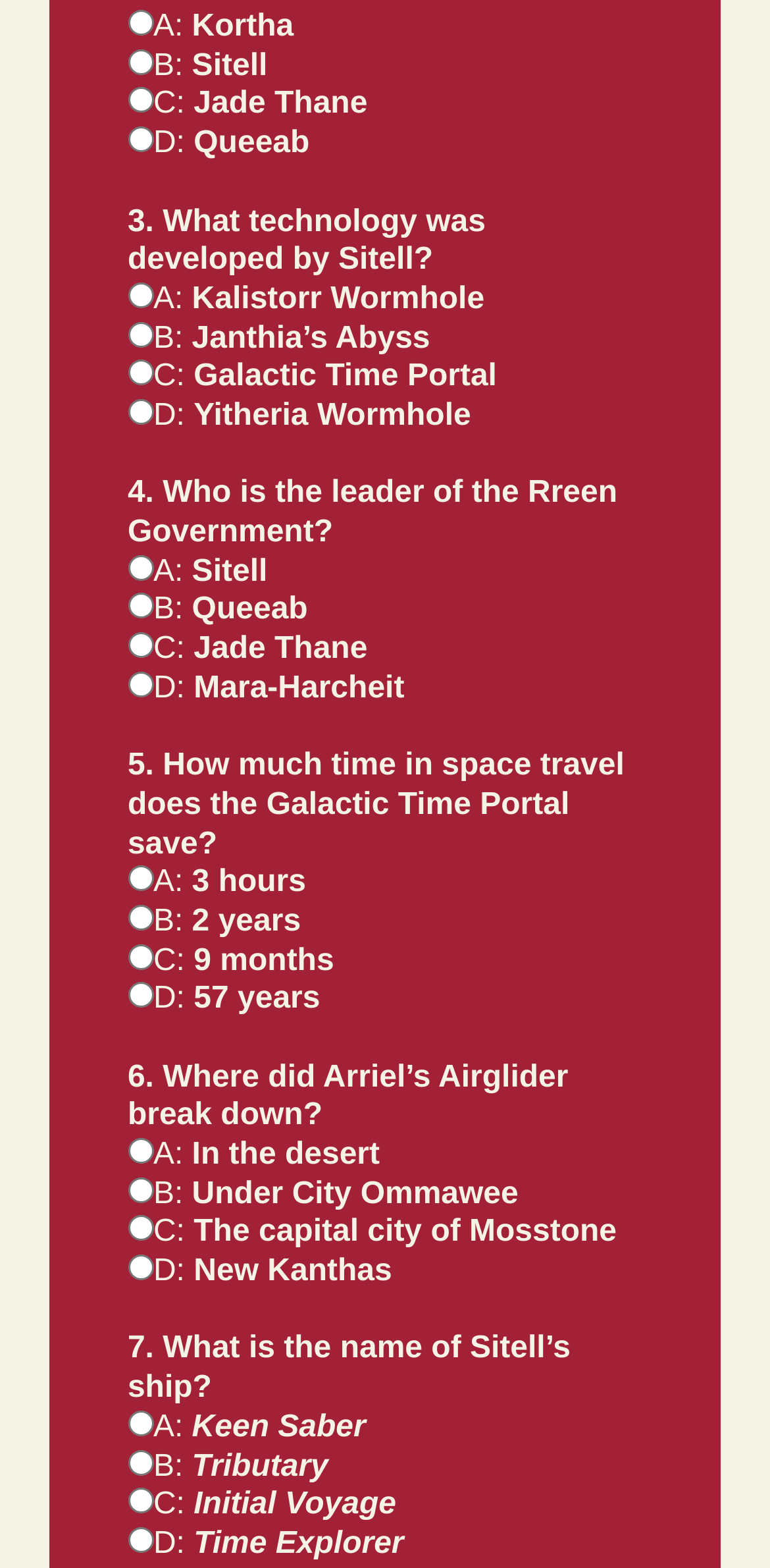Locate the bounding box coordinates of the area you need to click to fulfill this instruction: 'Choose C: Jade Thane'. The coordinates must be in the form of four float numbers ranging from 0 to 1: [left, top, right, bottom].

[0.166, 0.056, 0.199, 0.072]